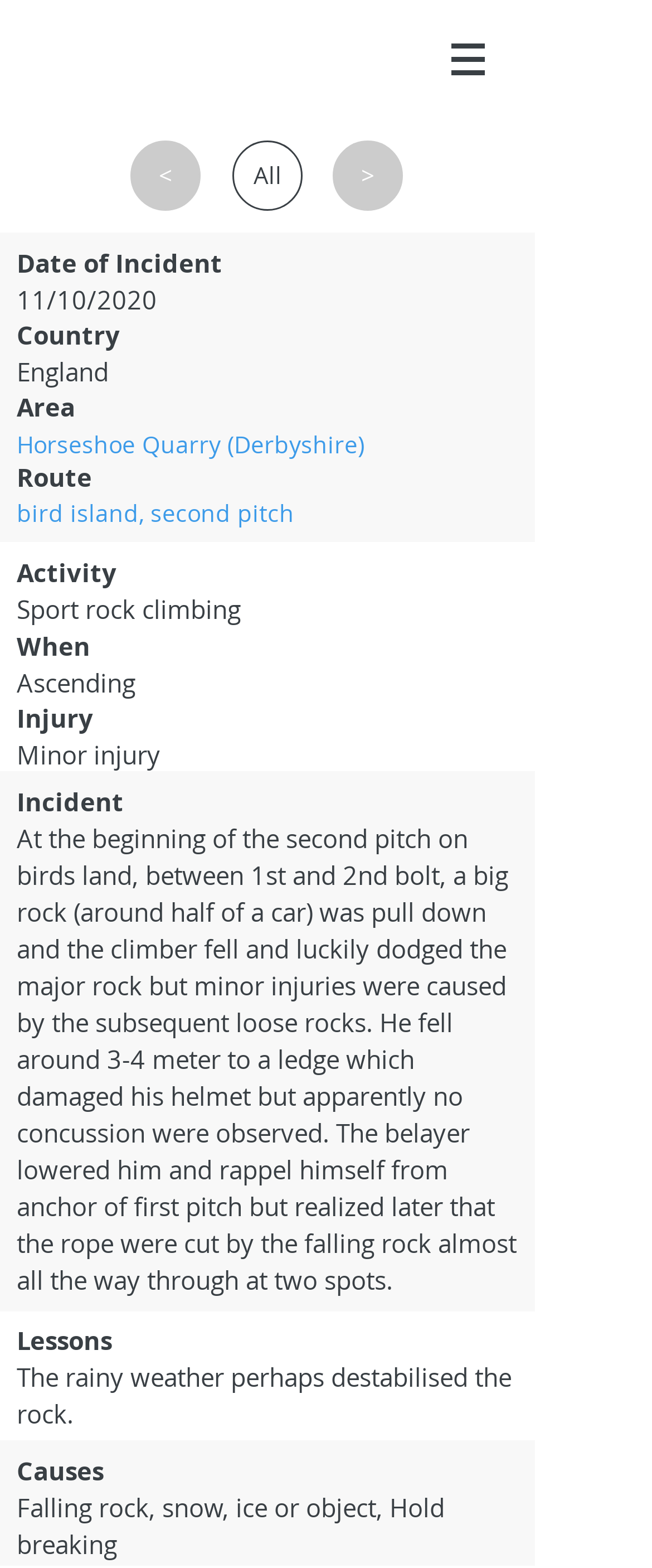Answer the following in one word or a short phrase: 
What is the location of the incident?

Horseshoe Quarry (Derbyshire)